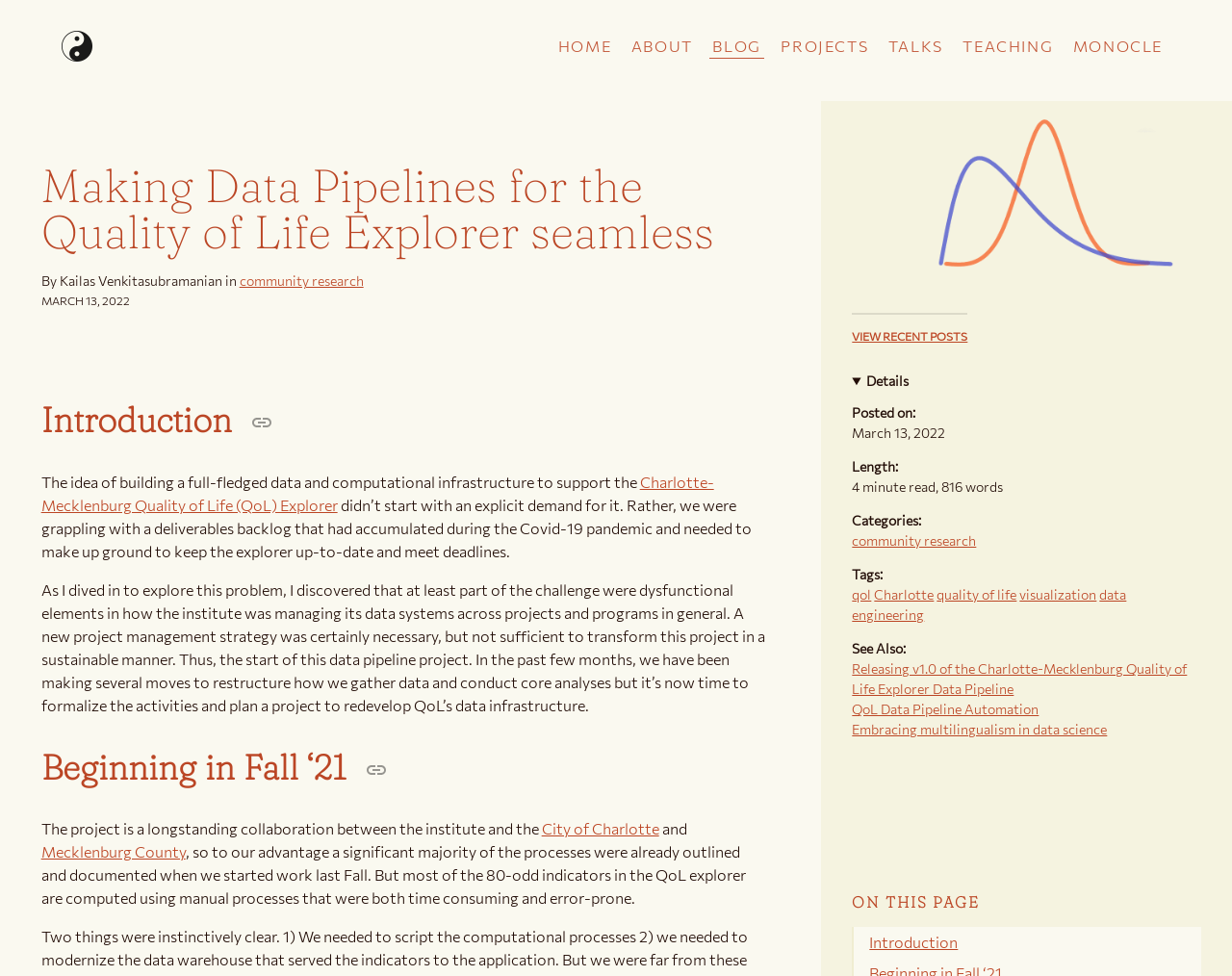Analyze the image and deliver a detailed answer to the question: What is the title of the latest article?

The title of the latest article is mentioned in the heading 'Making Data Pipelines for the Quality of Life Explorer seamless' which is located below the navigation menu.